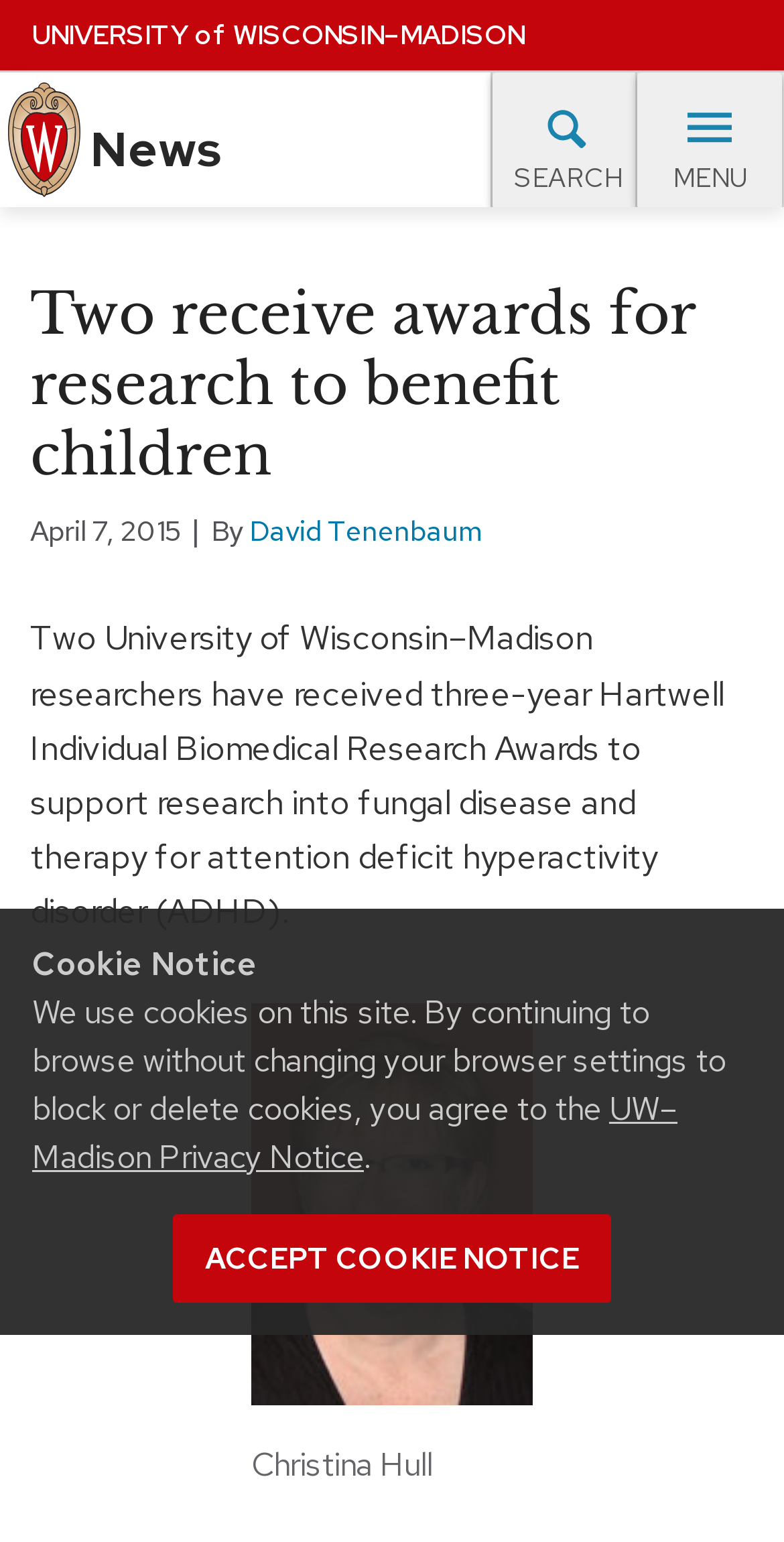Pinpoint the bounding box coordinates of the element to be clicked to execute the instruction: "view events calendar".

[0.045, 0.264, 1.0, 0.326]